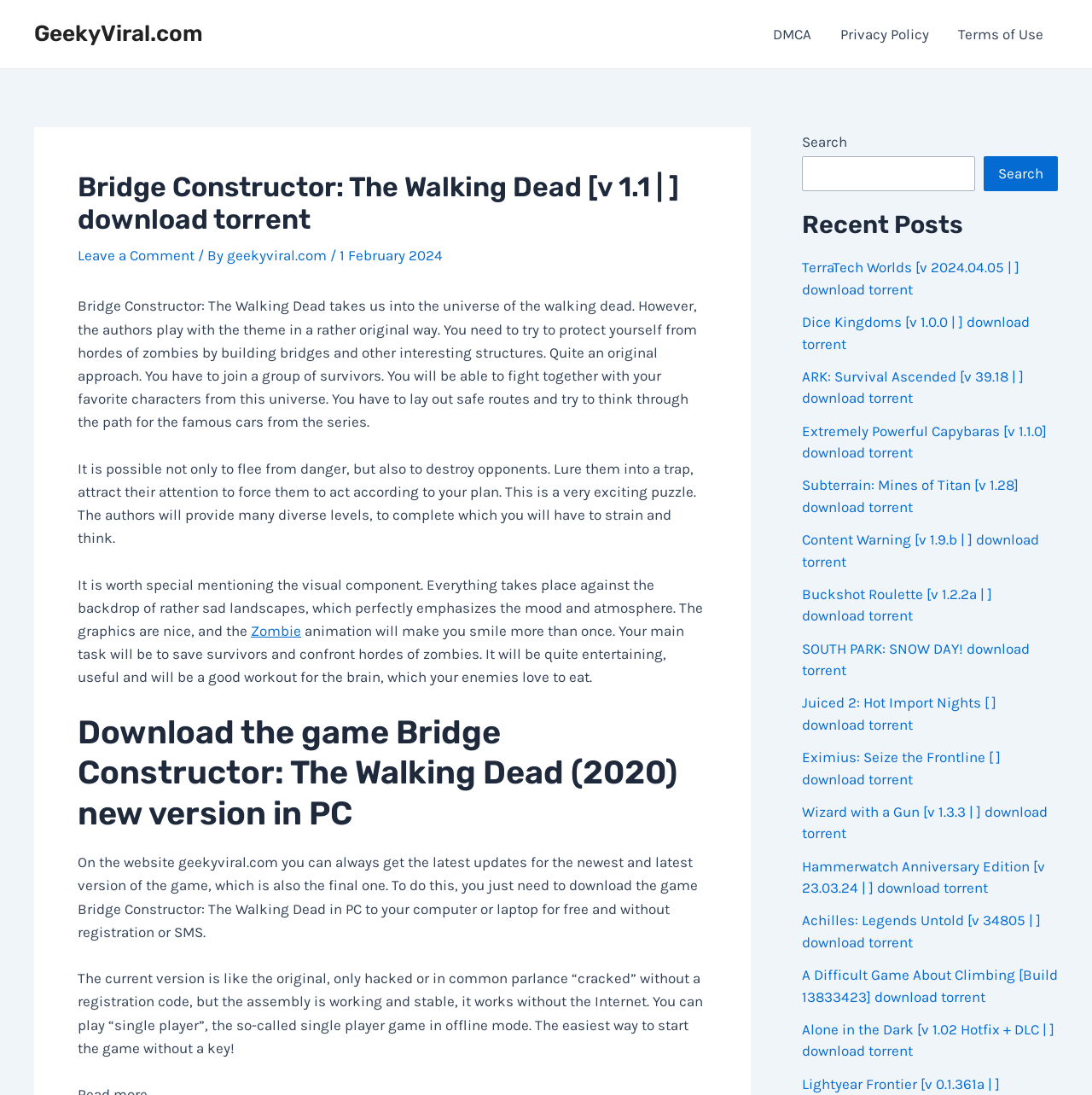Please identify the bounding box coordinates of the clickable element to fulfill the following instruction: "Download the game Bridge Constructor: The Walking Dead". The coordinates should be four float numbers between 0 and 1, i.e., [left, top, right, bottom].

[0.071, 0.651, 0.648, 0.762]